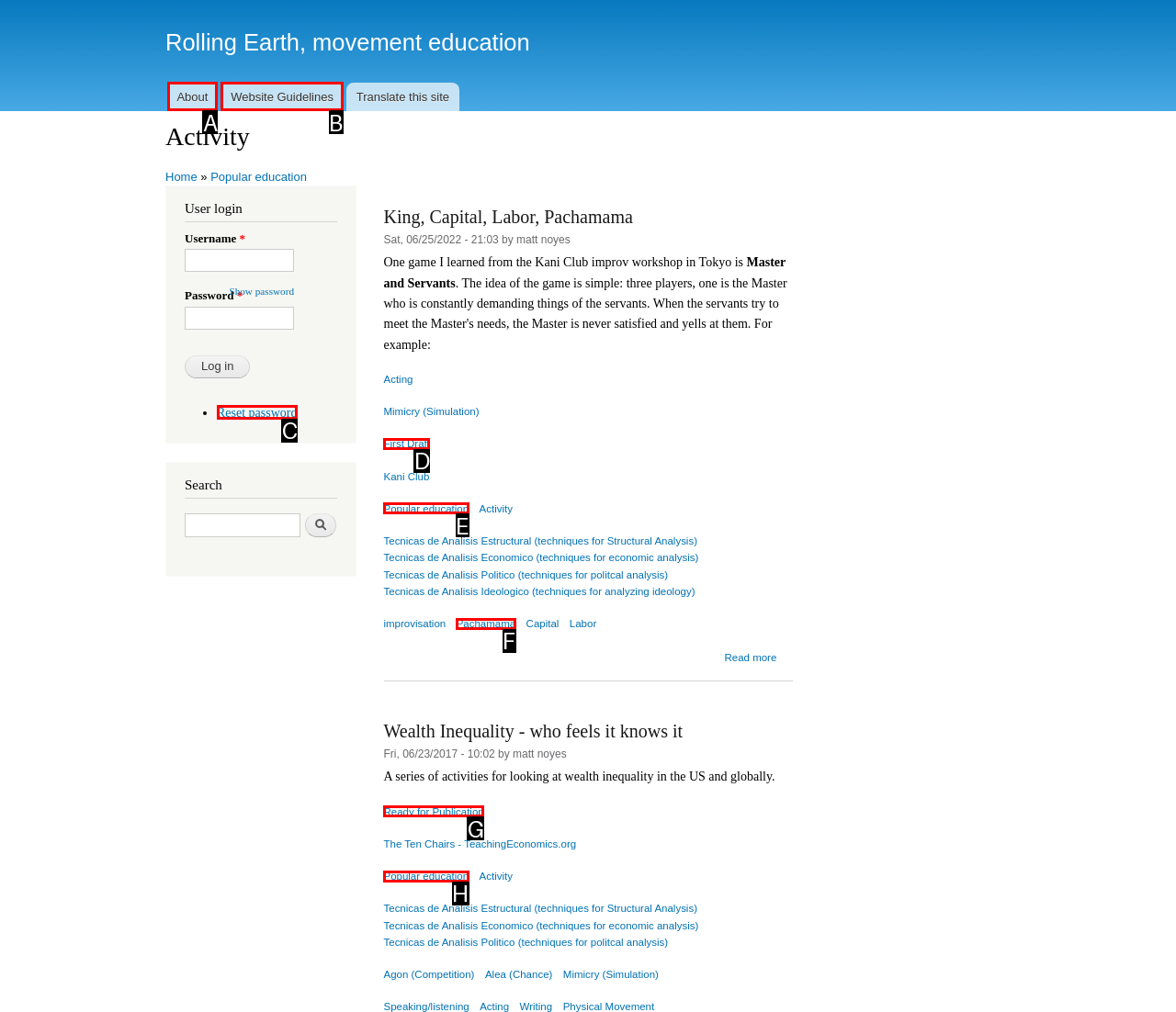Based on the description: Ready for Publication, find the HTML element that matches it. Provide your answer as the letter of the chosen option.

G